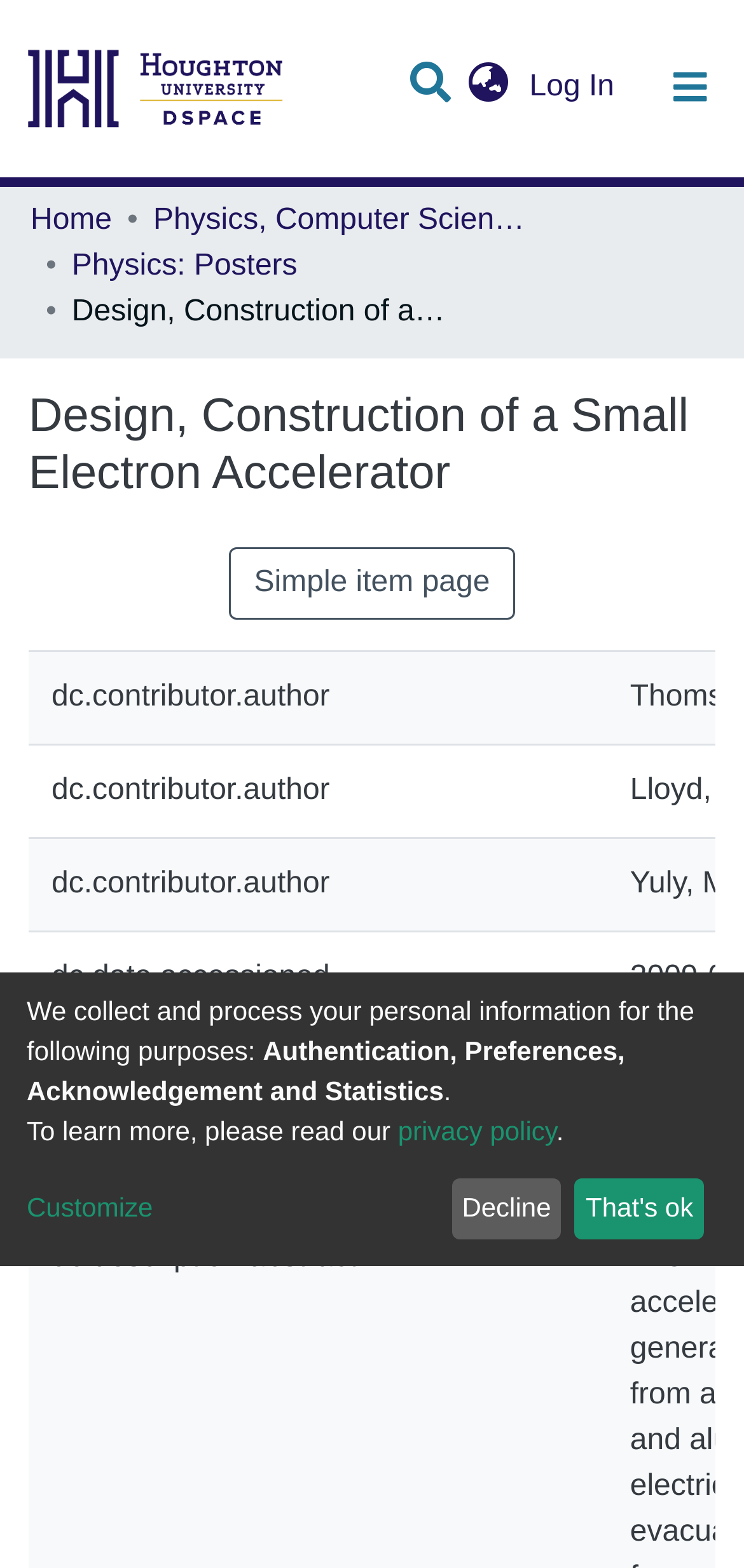What is the text above the 'Decline' and 'That's ok' buttons?
Using the image as a reference, give an elaborate response to the question.

The text above the 'Decline' and 'That's ok' buttons is related to the privacy policy, and it informs users about how their personal information is collected and processed.